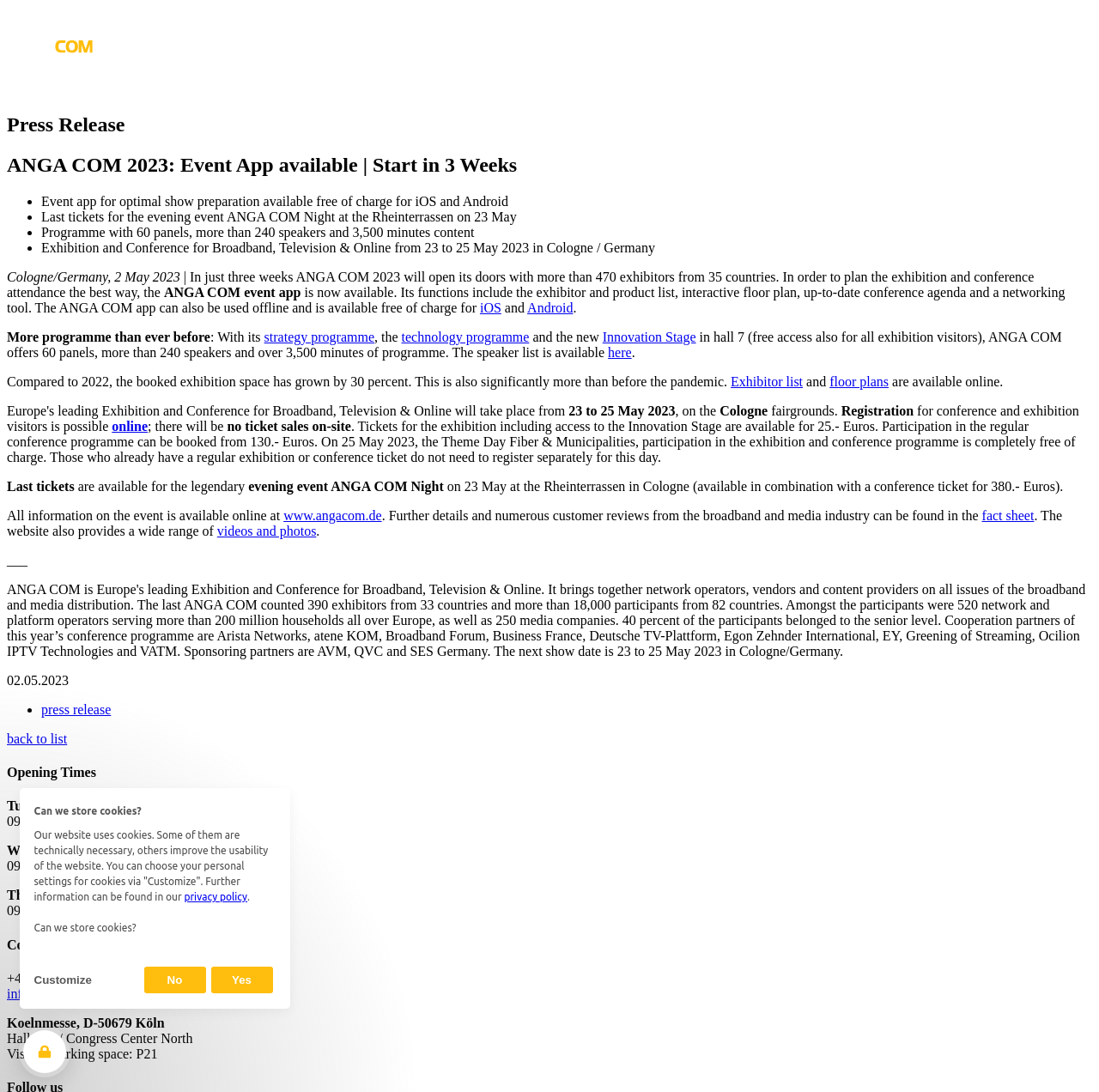What is the price of a ticket for the exhibition including access to the Innovation Stage?
From the image, provide a succinct answer in one word or a short phrase.

25.- Euros